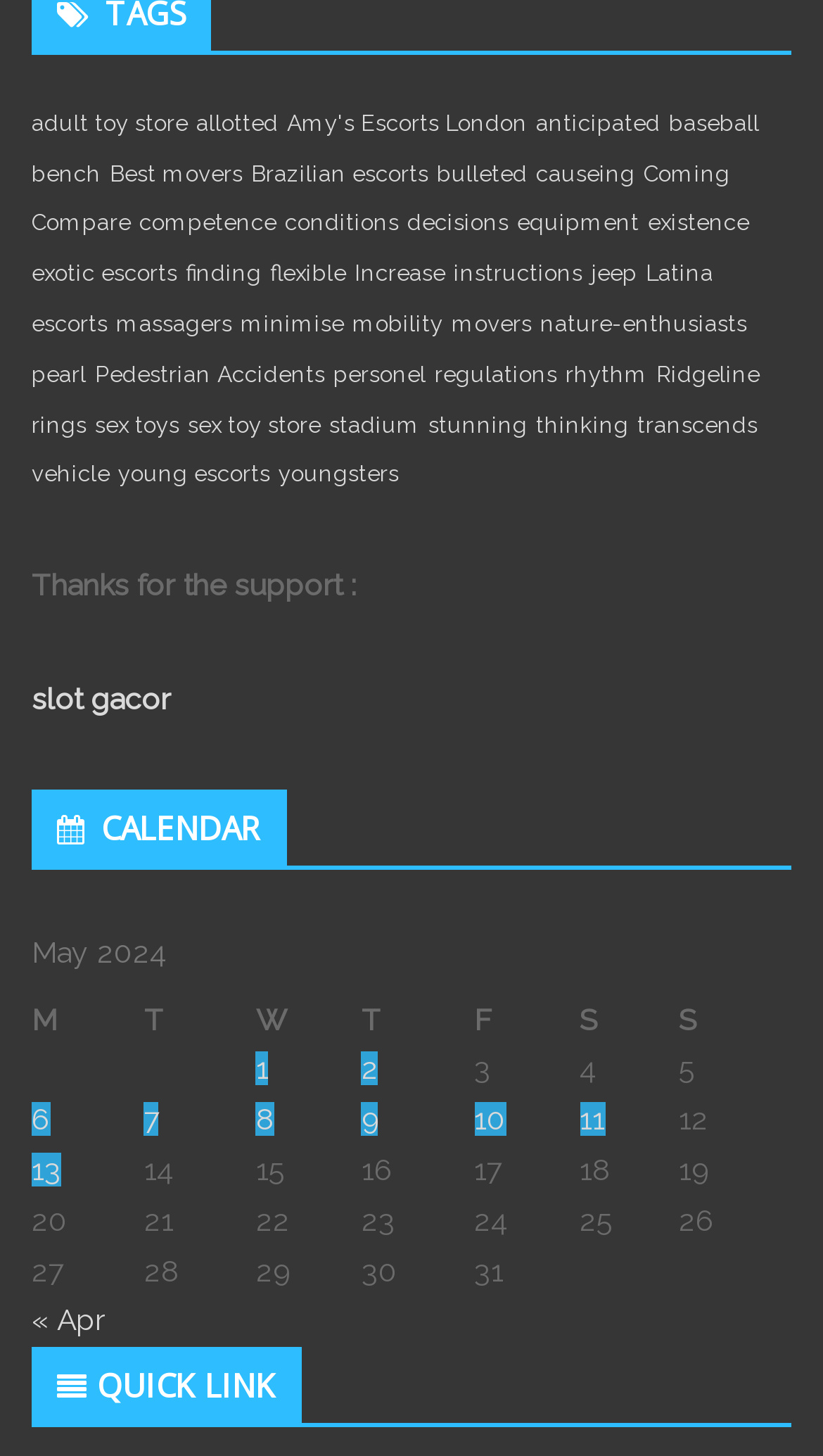Pinpoint the bounding box coordinates of the element you need to click to execute the following instruction: "Click on 'slot gacor'". The bounding box should be represented by four float numbers between 0 and 1, in the format [left, top, right, bottom].

[0.038, 0.468, 0.208, 0.492]